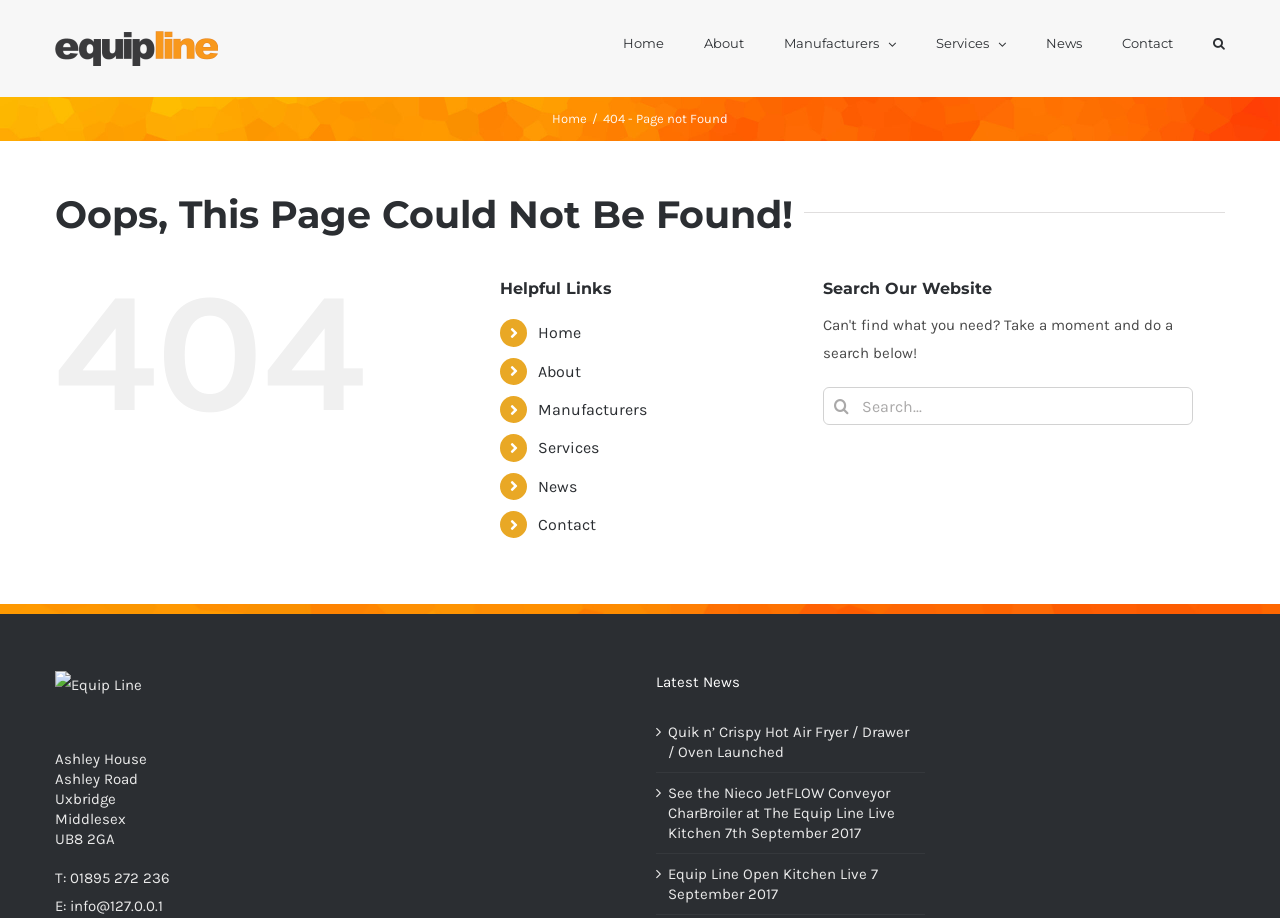Using the format (top-left x, top-left y, bottom-right x, bottom-right y), and given the element description, identify the bounding box coordinates within the screenshot: News

[0.421, 0.519, 0.451, 0.54]